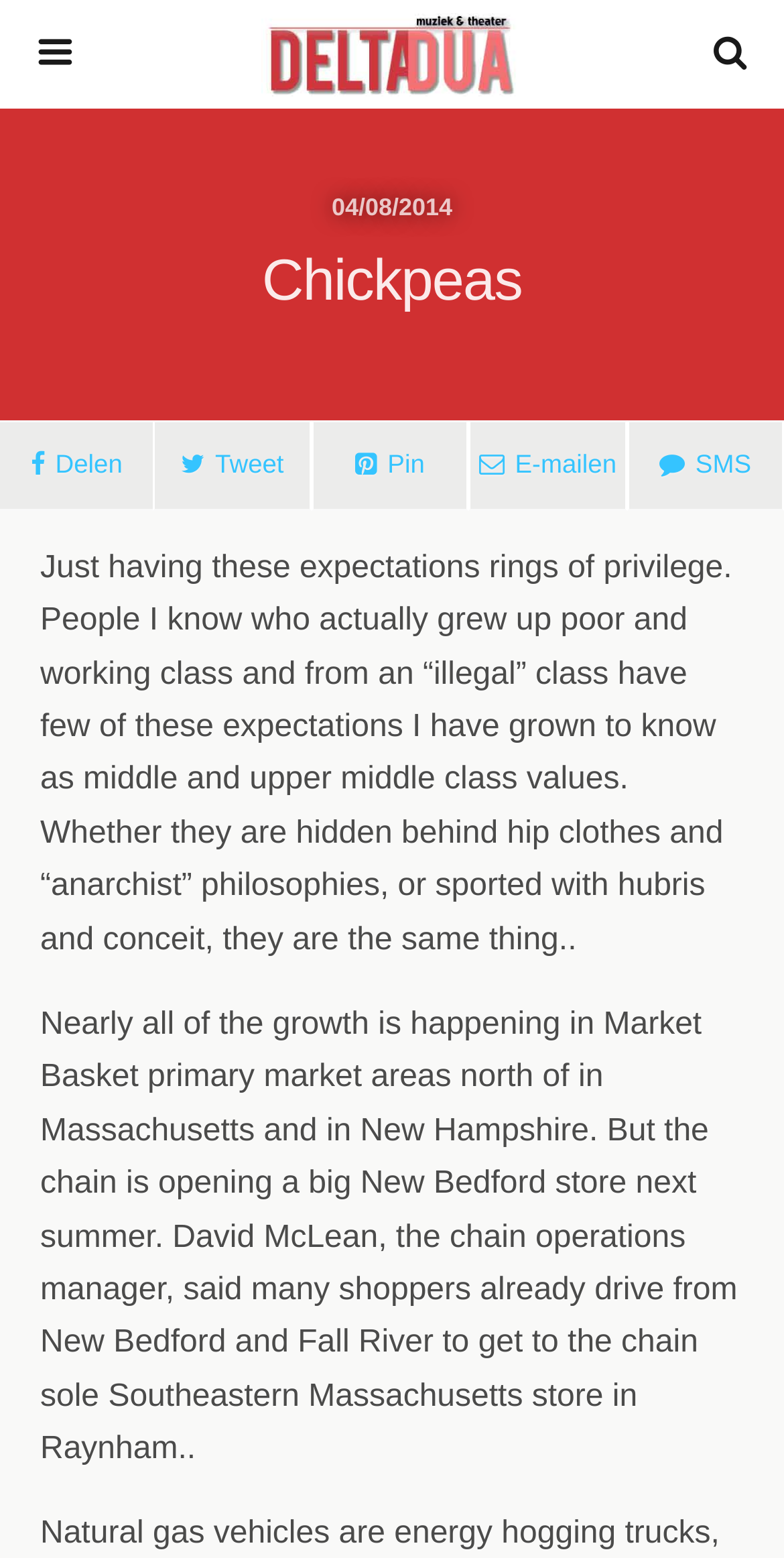Identify the bounding box for the given UI element using the description provided. Coordinates should be in the format (top-left x, top-left y, bottom-right x, bottom-right y) and must be between 0 and 1. Here is the description: alt="PDS logo"

None